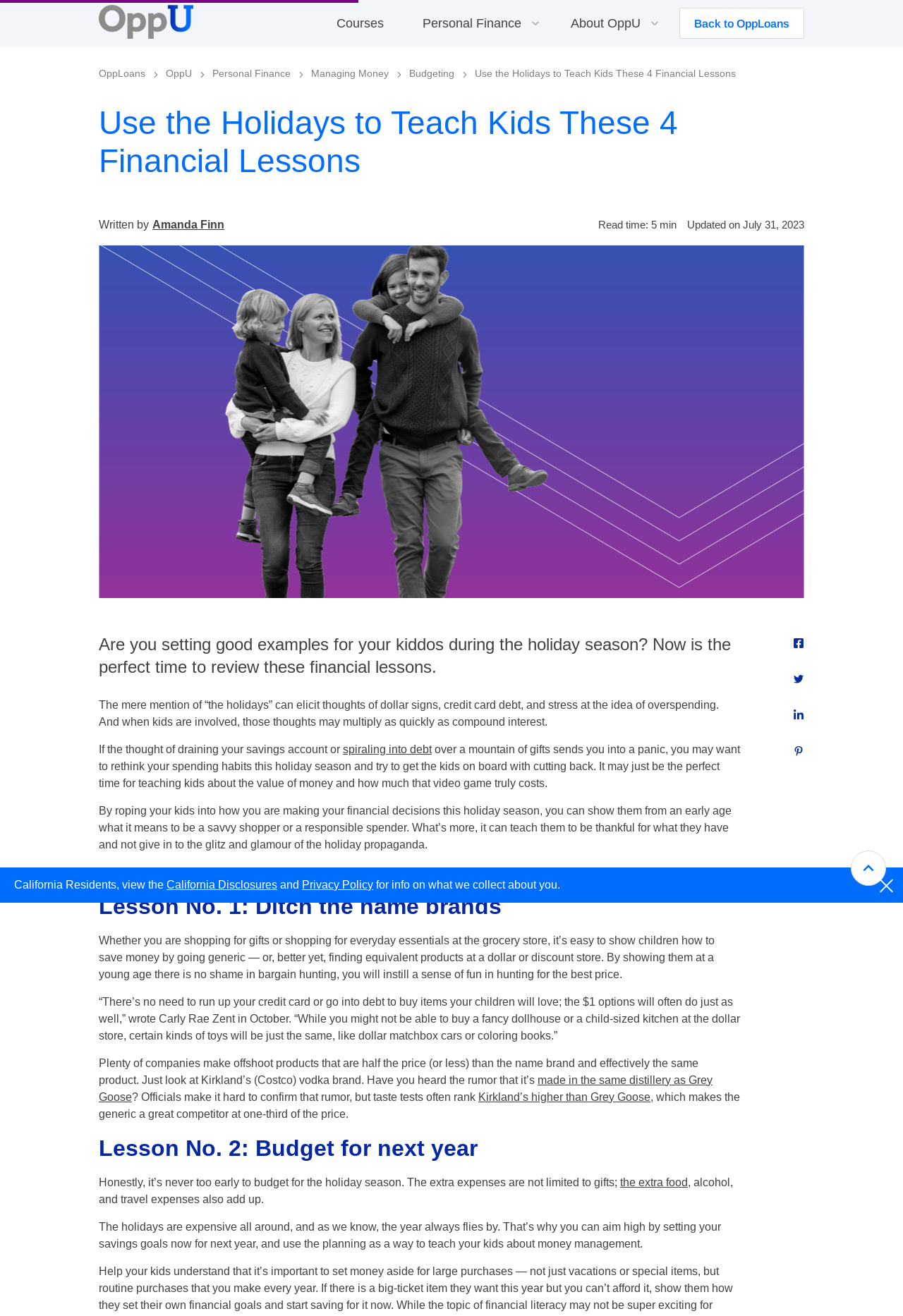Given the element description "Courses", identify the bounding box of the corresponding UI element.

[0.361, 0.014, 0.437, 0.041]